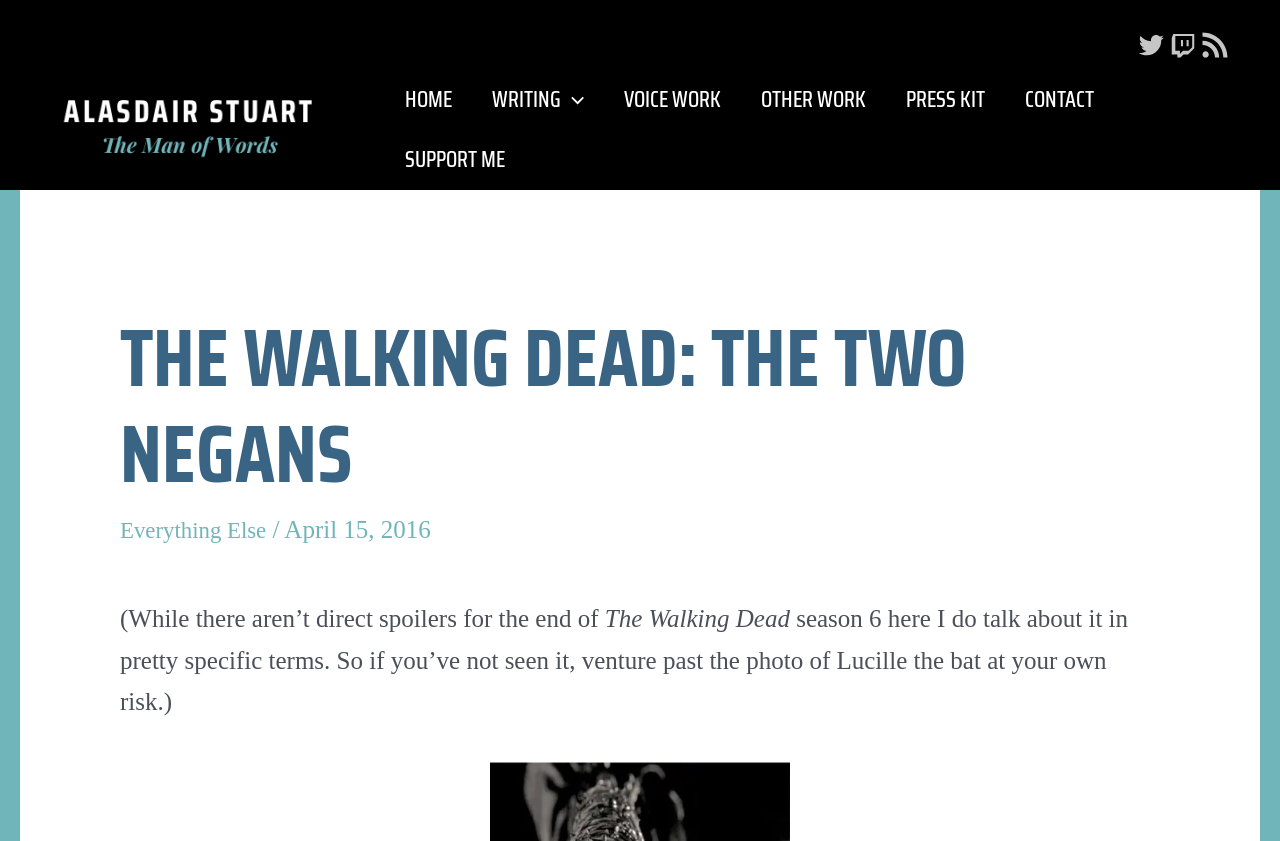Find the bounding box coordinates of the area that needs to be clicked in order to achieve the following instruction: "read Everything Else". The coordinates should be specified as four float numbers between 0 and 1, i.e., [left, top, right, bottom].

[0.094, 0.614, 0.219, 0.646]